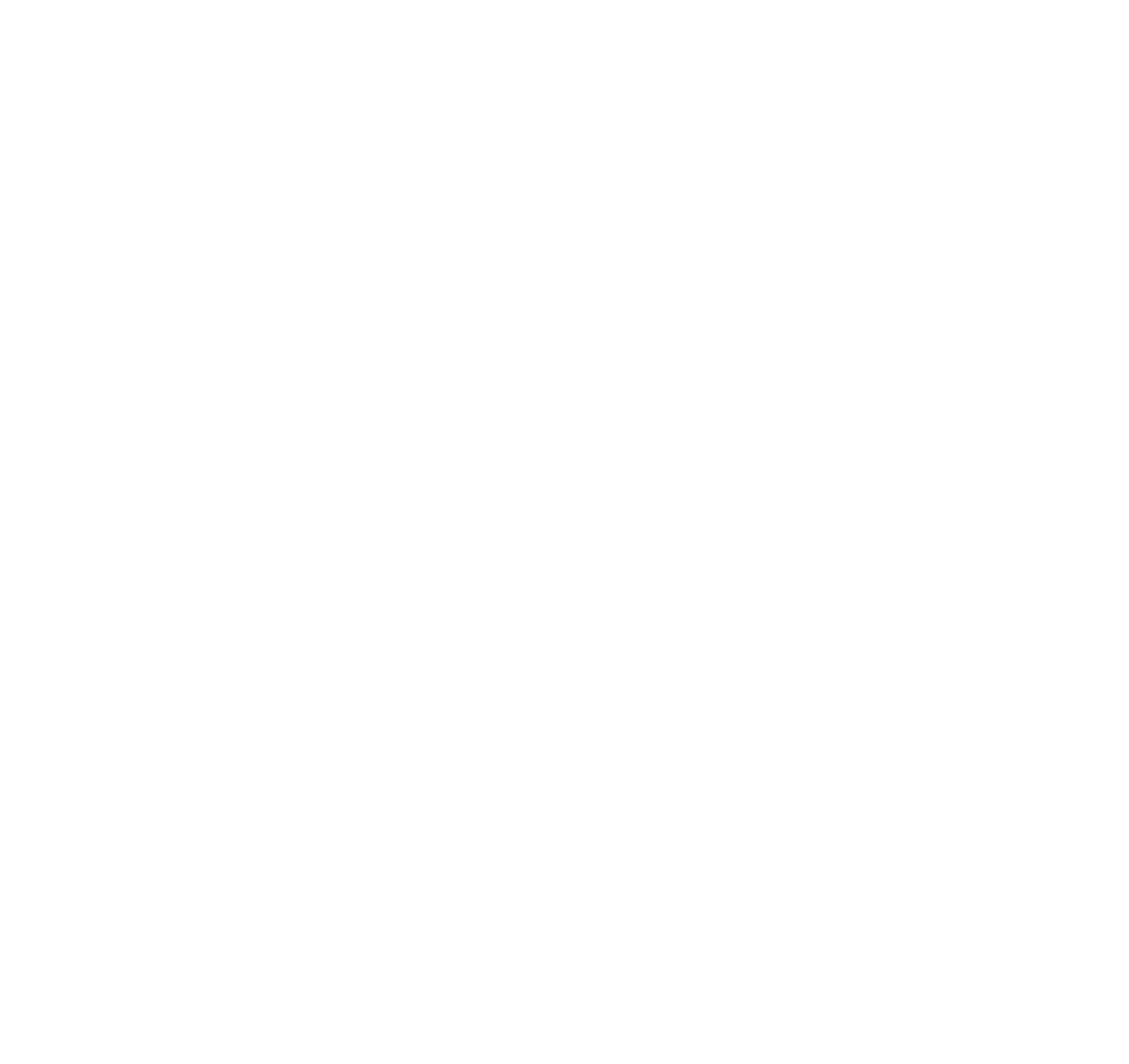Please identify the bounding box coordinates for the region that you need to click to follow this instruction: "Check the price of Breville BGR820XL Smart Grill".

None